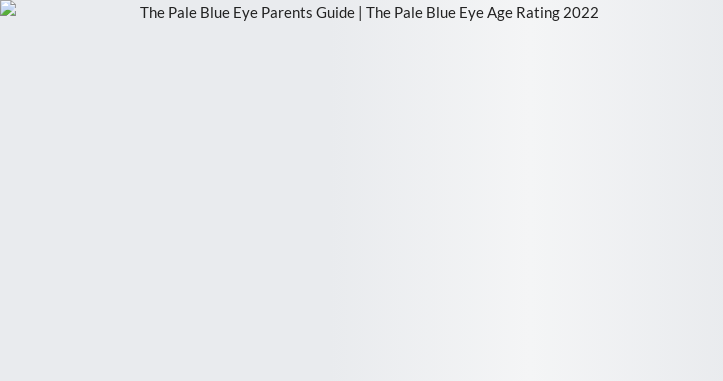Provide a short answer using a single word or phrase for the following question: 
What is the purpose of the image?

To provide parental guidance